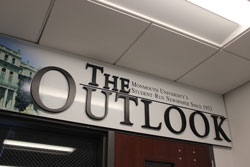What is the significance of the additional text below the main title?
Use the information from the image to give a detailed answer to the question.

The additional text below the main title is significant because it provides more information about the newspaper, specifically emphasizing its longevity and community focus within the university, which suggests that the newspaper has a rich history and is an important part of the university's community.